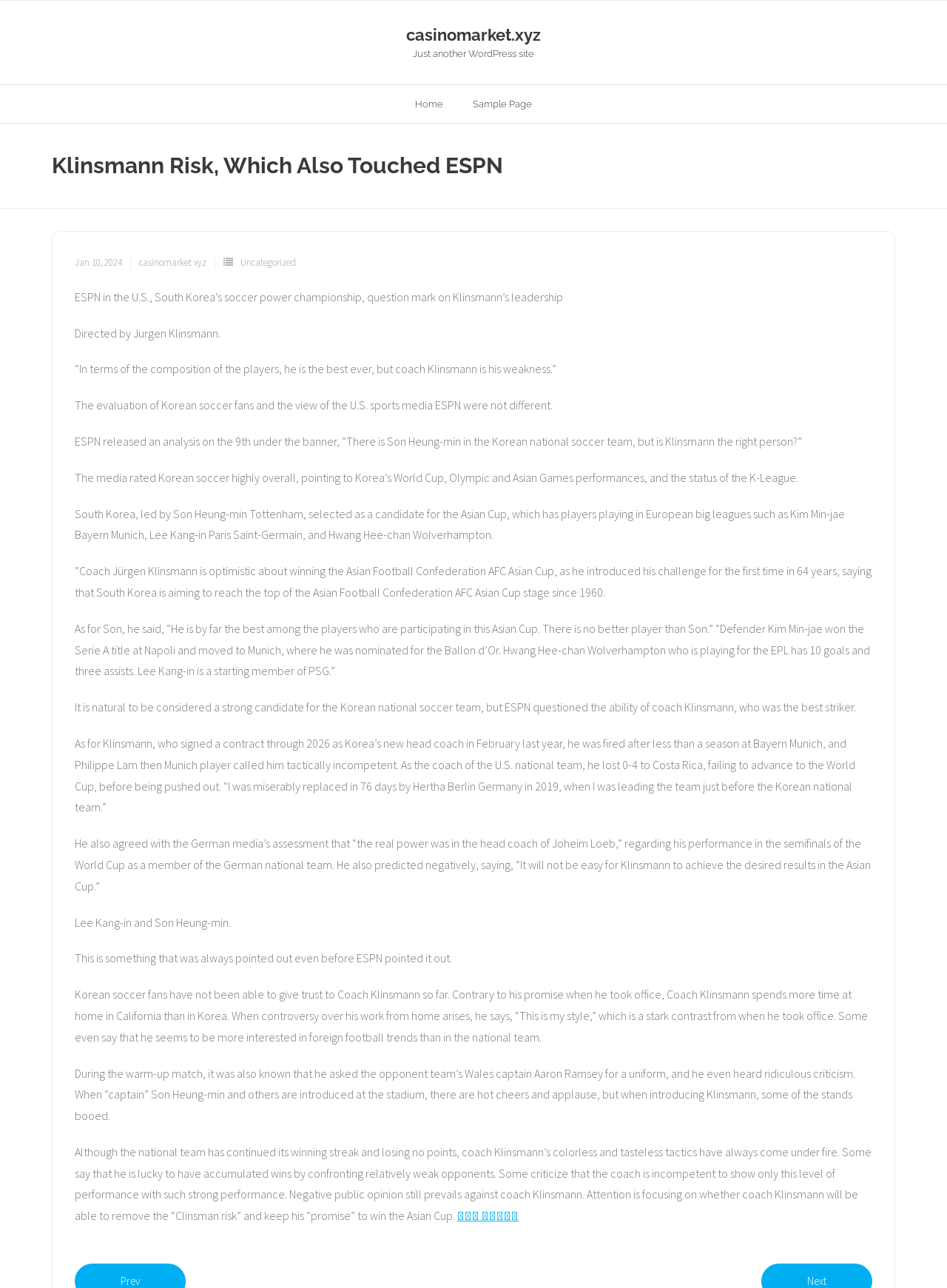What is the criticism against Klinsmann's tactics?
Refer to the image and give a detailed response to the question.

The article mentions that Klinsmann's tactics have been criticized as being colorless and tasteless, with some saying that he is lucky to have accumulated wins by confronting relatively weak opponents.